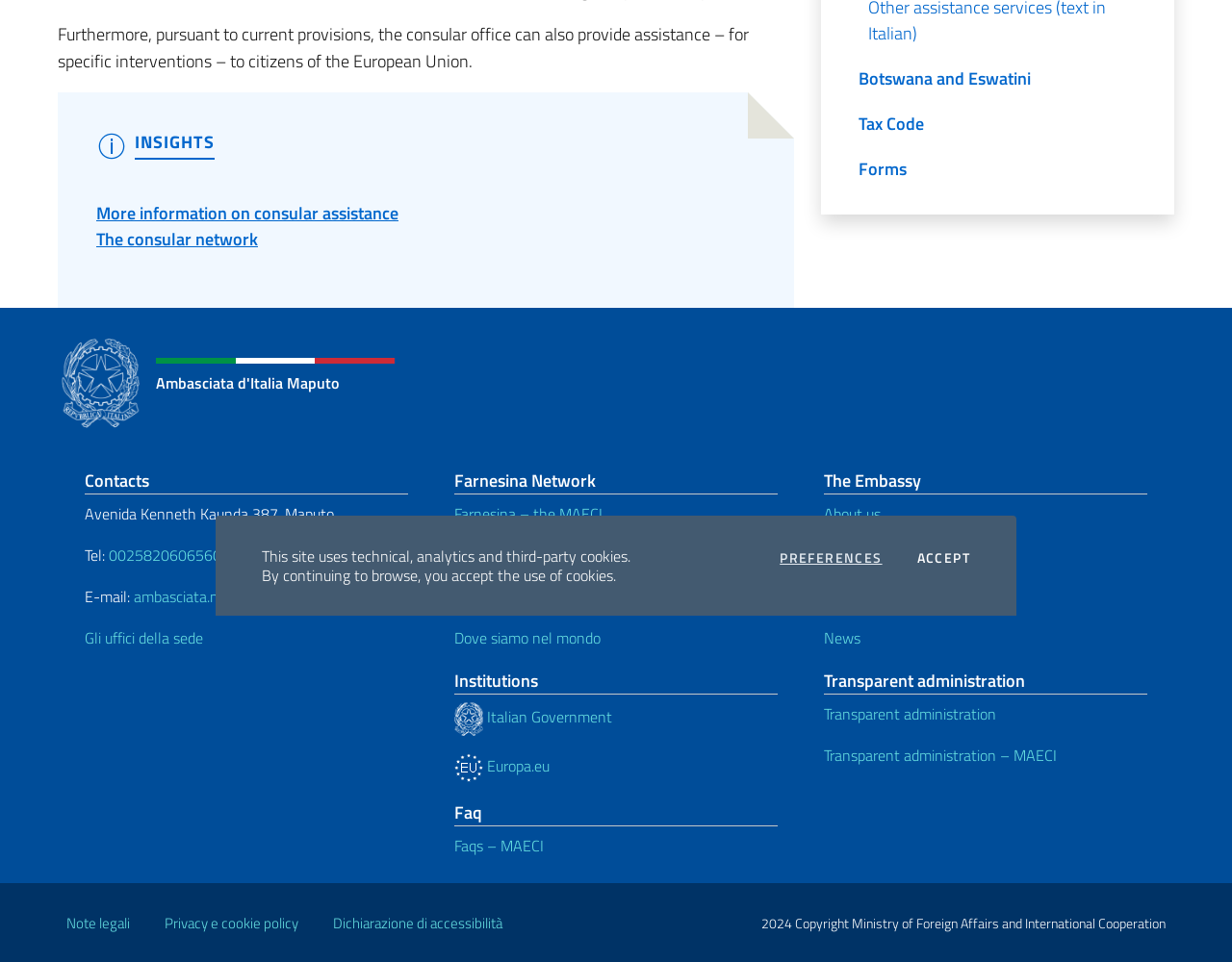Provide the bounding box coordinates for the UI element described in this sentence: "0025820606560". The coordinates should be four float values between 0 and 1, i.e., [left, top, right, bottom].

[0.088, 0.565, 0.18, 0.589]